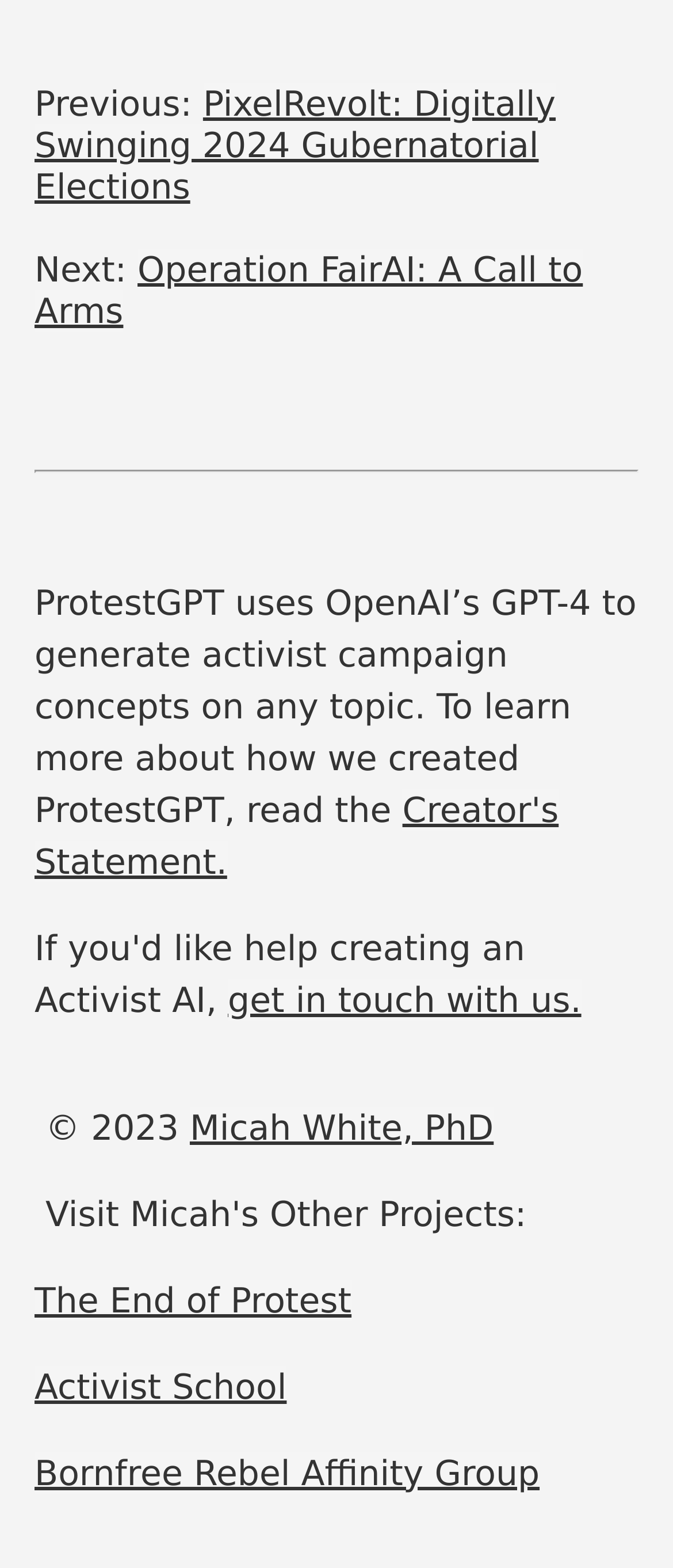Please provide a brief answer to the following inquiry using a single word or phrase:
How many links are present on the webpage?

7